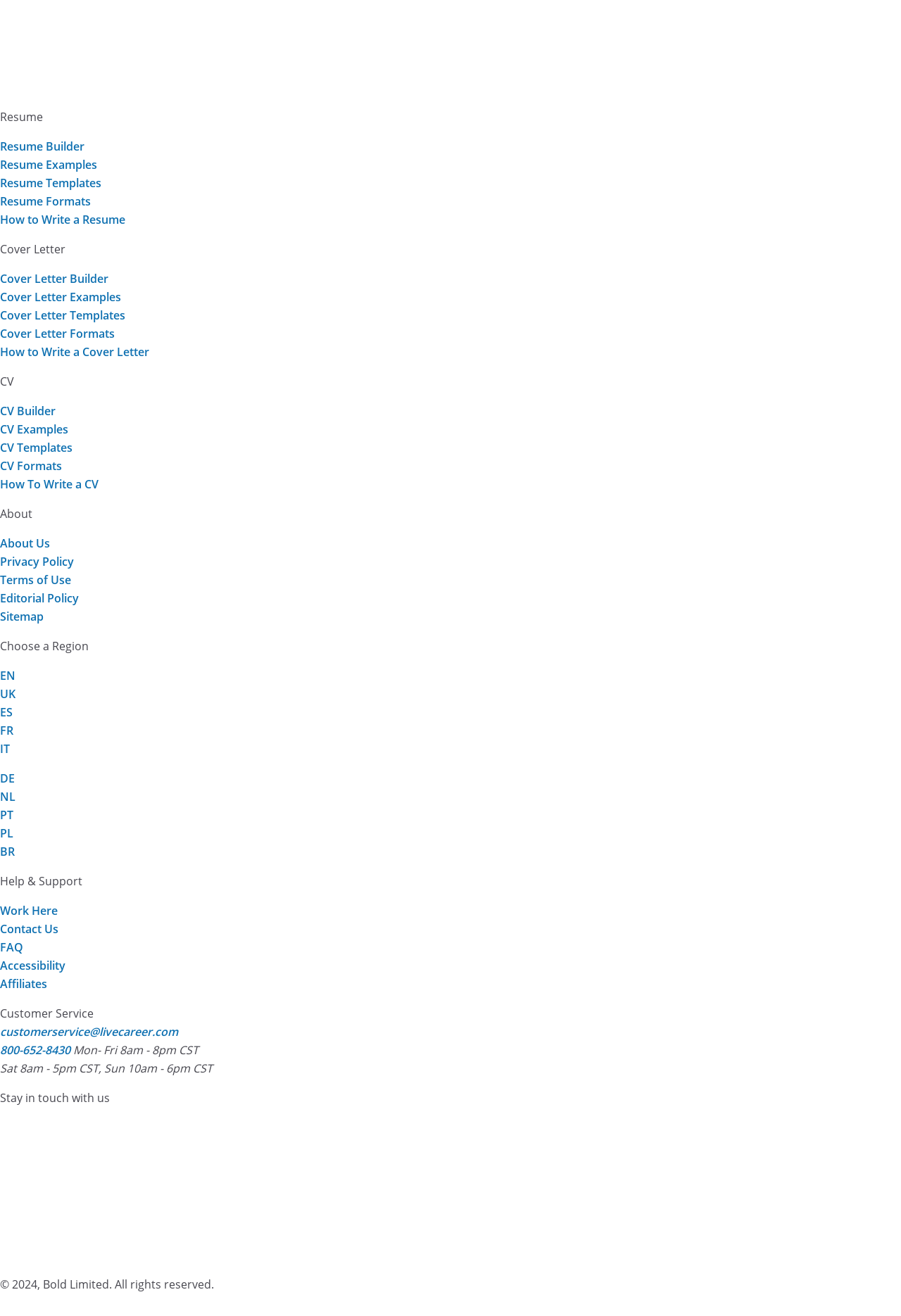What is the copyright information of this website?
Based on the screenshot, provide a one-word or short-phrase response.

2024, Bold Limited. All rights reserved.